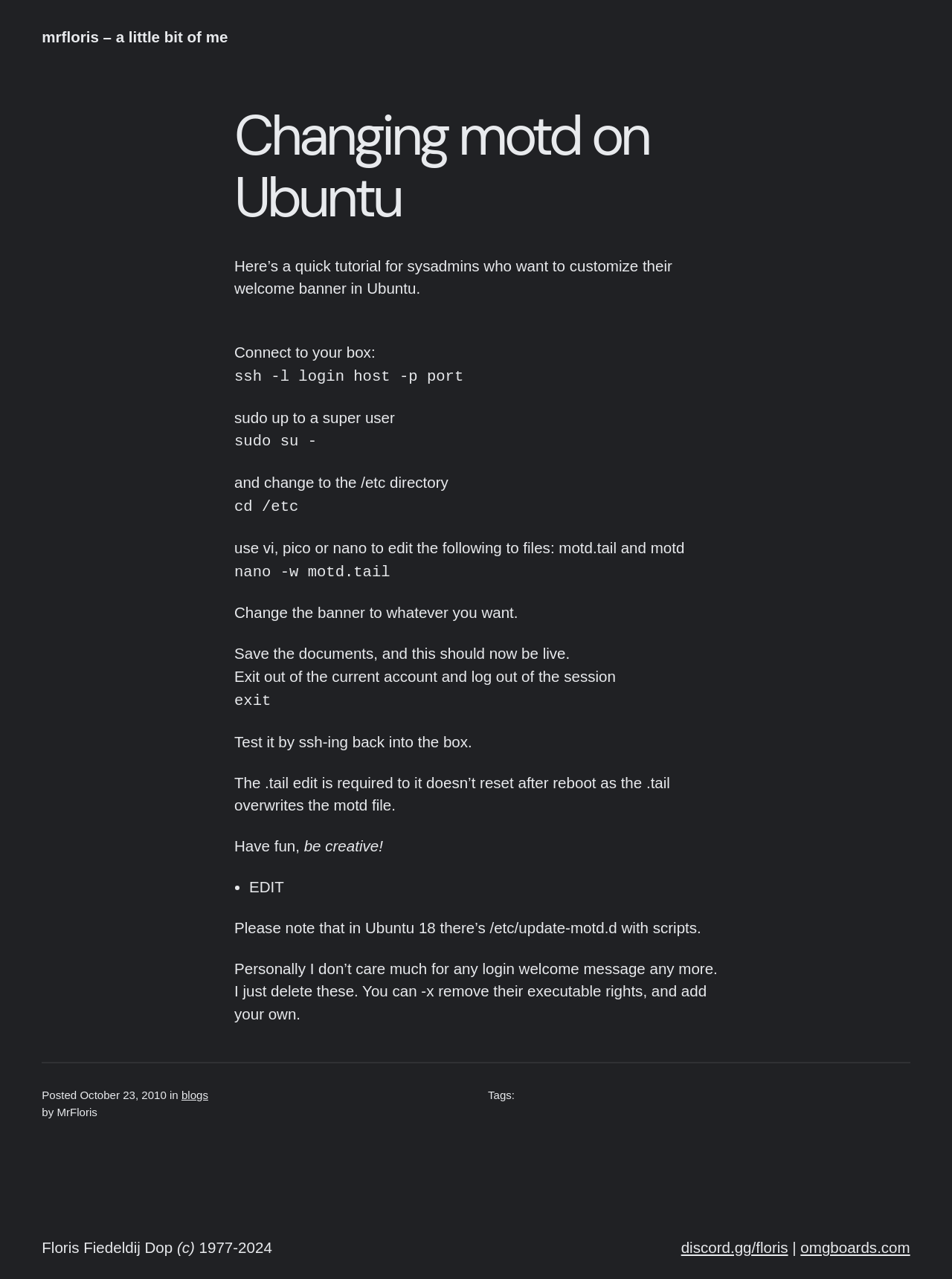What is the location of the motd and motd.tail files? Based on the image, give a response in one word or a short phrase.

/etc directory